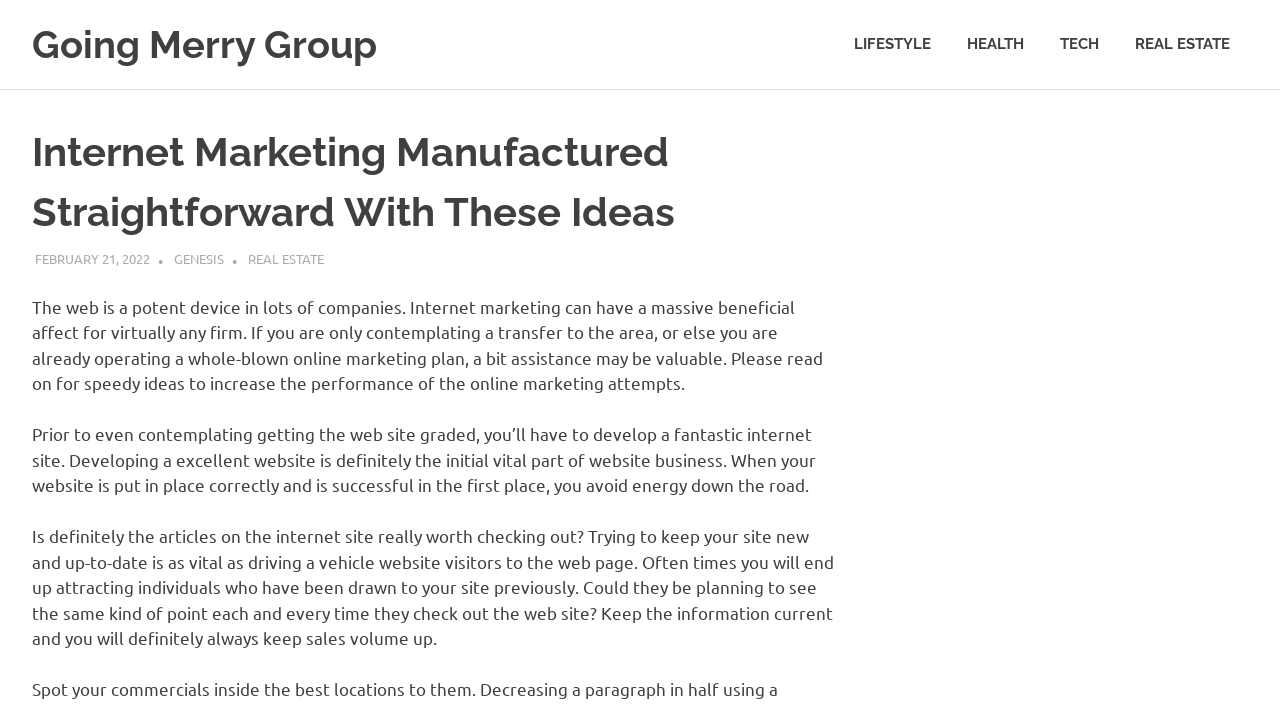Examine the image carefully and respond to the question with a detailed answer: 
What is the date mentioned in the article?

The date is mentioned in the article as FEBRUARY 21, 2022, which is likely the publication date of the article.